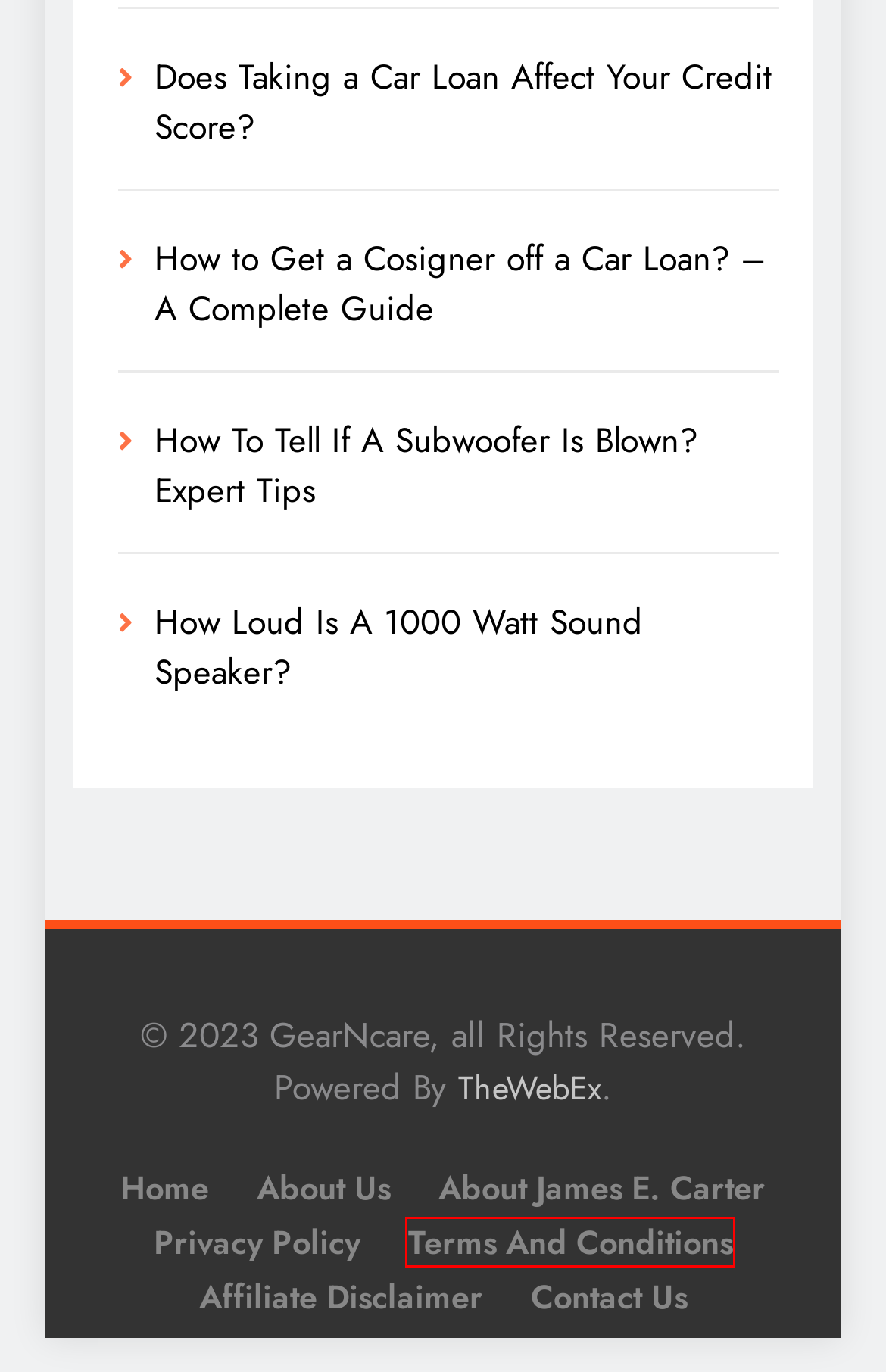Given a screenshot of a webpage with a red bounding box, please pick the webpage description that best fits the new webpage after clicking the element inside the bounding box. Here are the candidates:
A. How Loud Is A 1000 Watt Sound Speaker?
B. About James E. Carter - GearNcare
C. Terms and Conditions - GearNcare
D. Does Taking a Car Loan Affect Your Credit Score?
E. How To Tell If A Subwoofer Is Blown? Expert Tips
F. Privacy Policy - GearNcare
G. Affiliate disclaimer - GearNcare
H. How to Get a Cosigner off a Car Loan? - A Complete Guide

C